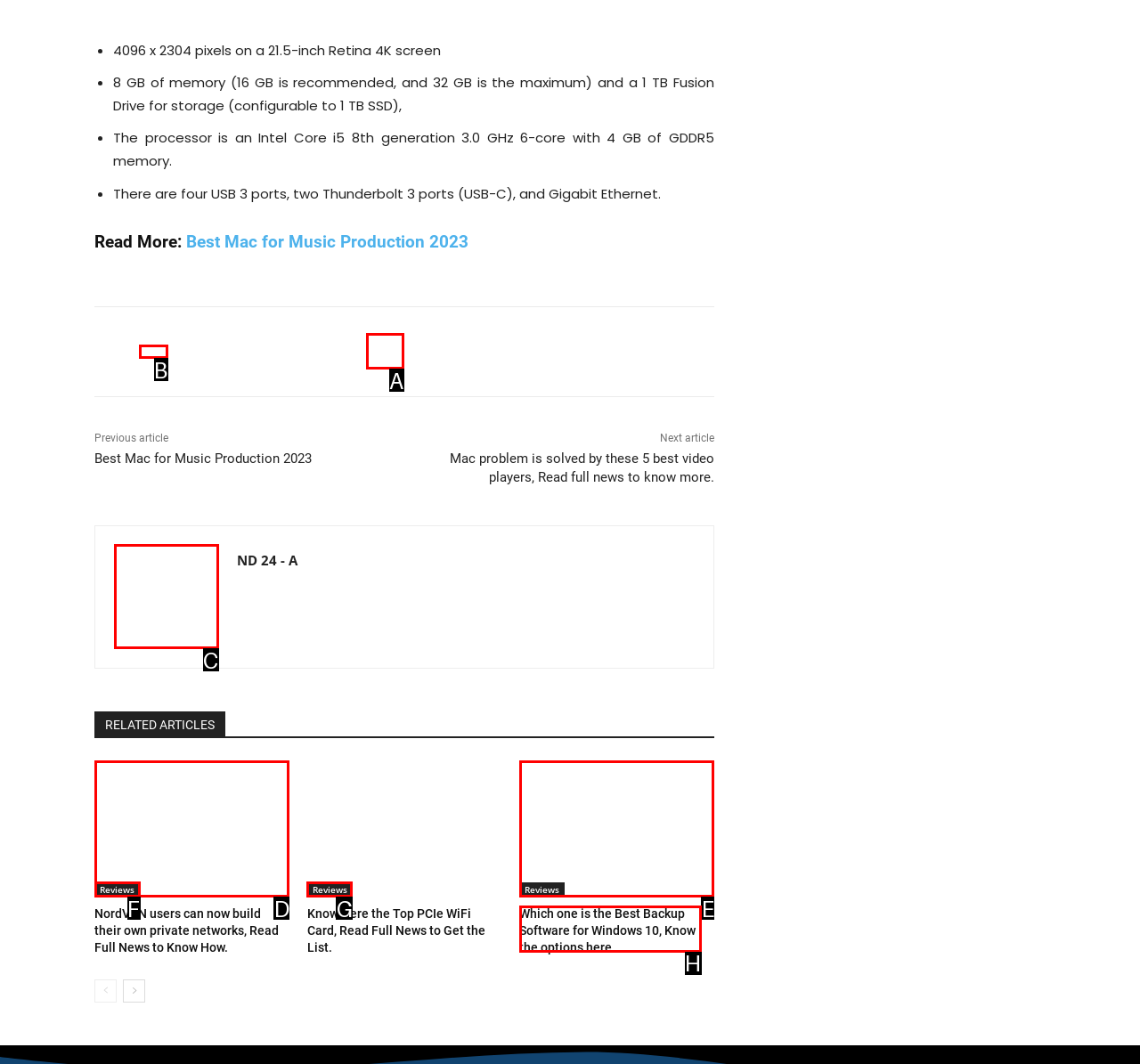Choose the UI element to click on to achieve this task: Share this article. Reply with the letter representing the selected element.

B